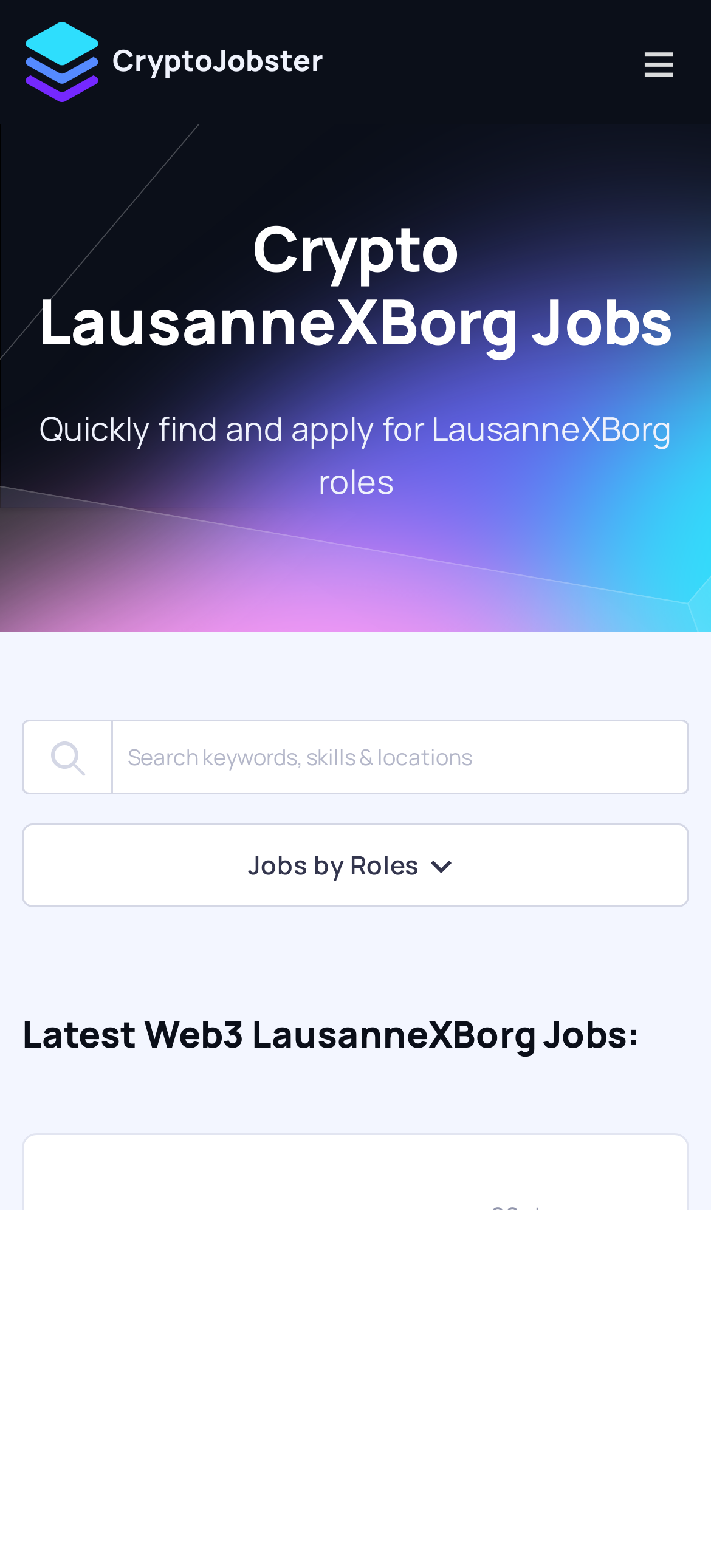Identify the bounding box coordinates of the region I need to click to complete this instruction: "Apply for Growth & Marketing Specialist job".

[0.095, 0.817, 0.905, 0.869]